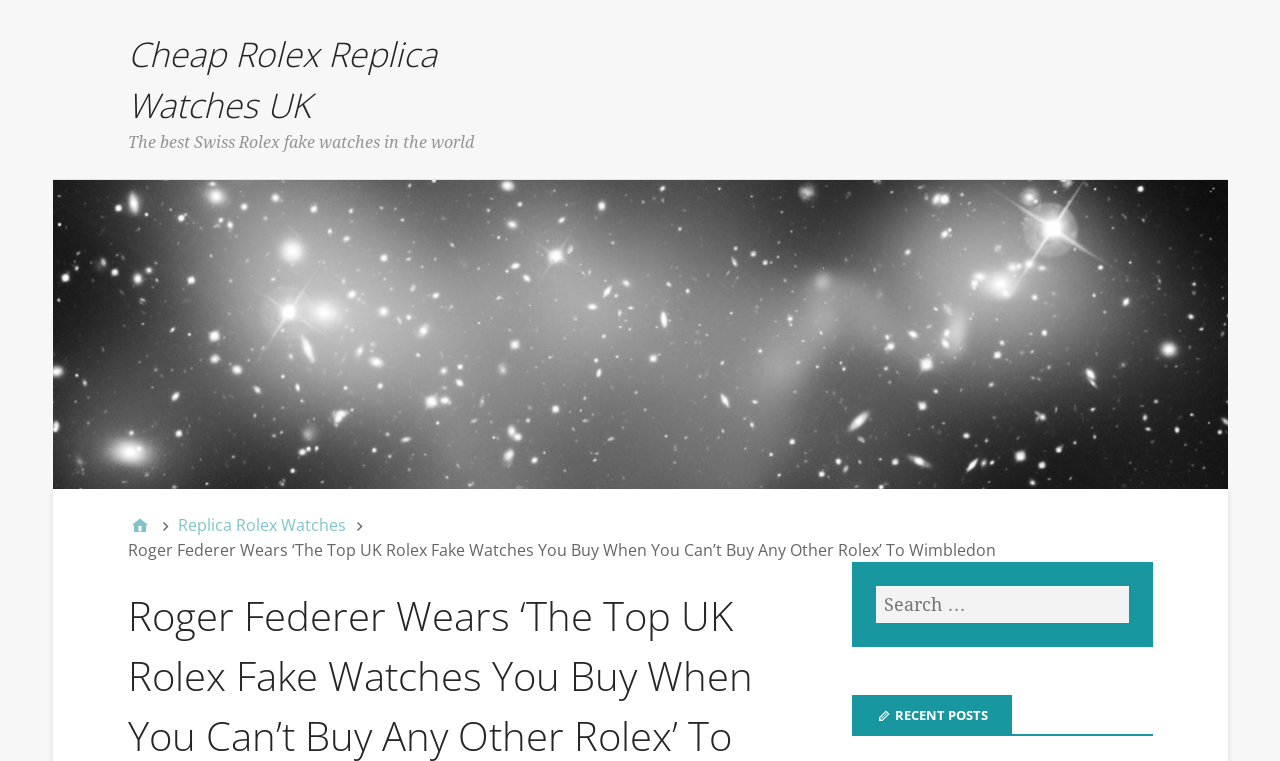Determine the bounding box for the described UI element: "Cheap Rolex Replica Watches UK".

[0.1, 0.041, 0.341, 0.168]